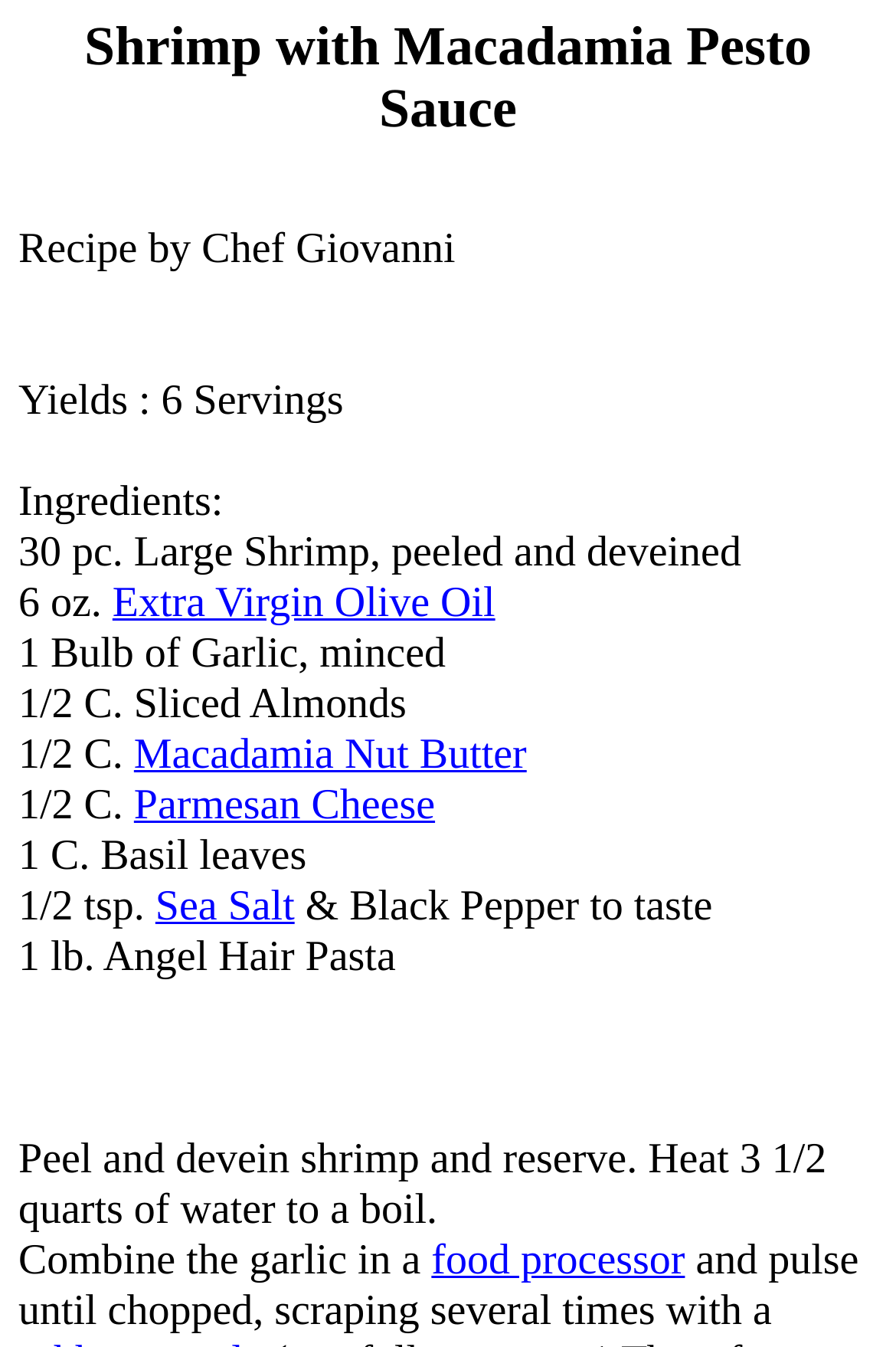How many pieces of shrimp are used in this recipe?
From the details in the image, provide a complete and detailed answer to the question.

I found the answer by looking at the ingredients list, where it mentions '30 pc. Large Shrimp, peeled and deveined'.